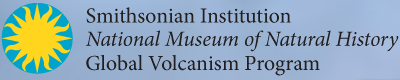Provide your answer in a single word or phrase: 
What does the stylized sun symbol represent?

Scientific research and education